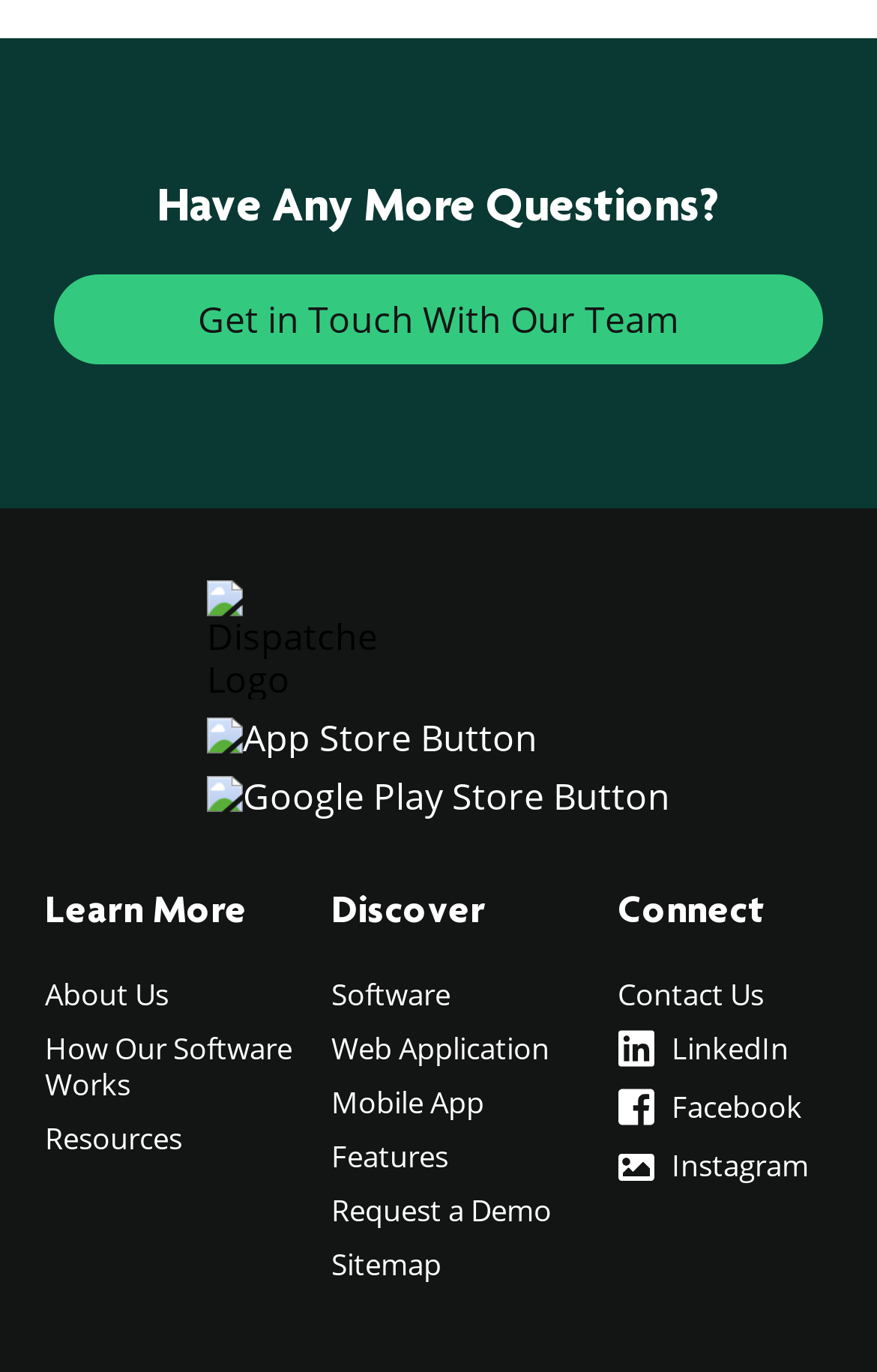Using the information in the image, give a detailed answer to the following question: How many types of software are mentioned?

There are three types of software mentioned on the webpage, which are Software, Web Application, and Mobile App, located under the 'Discover' heading.